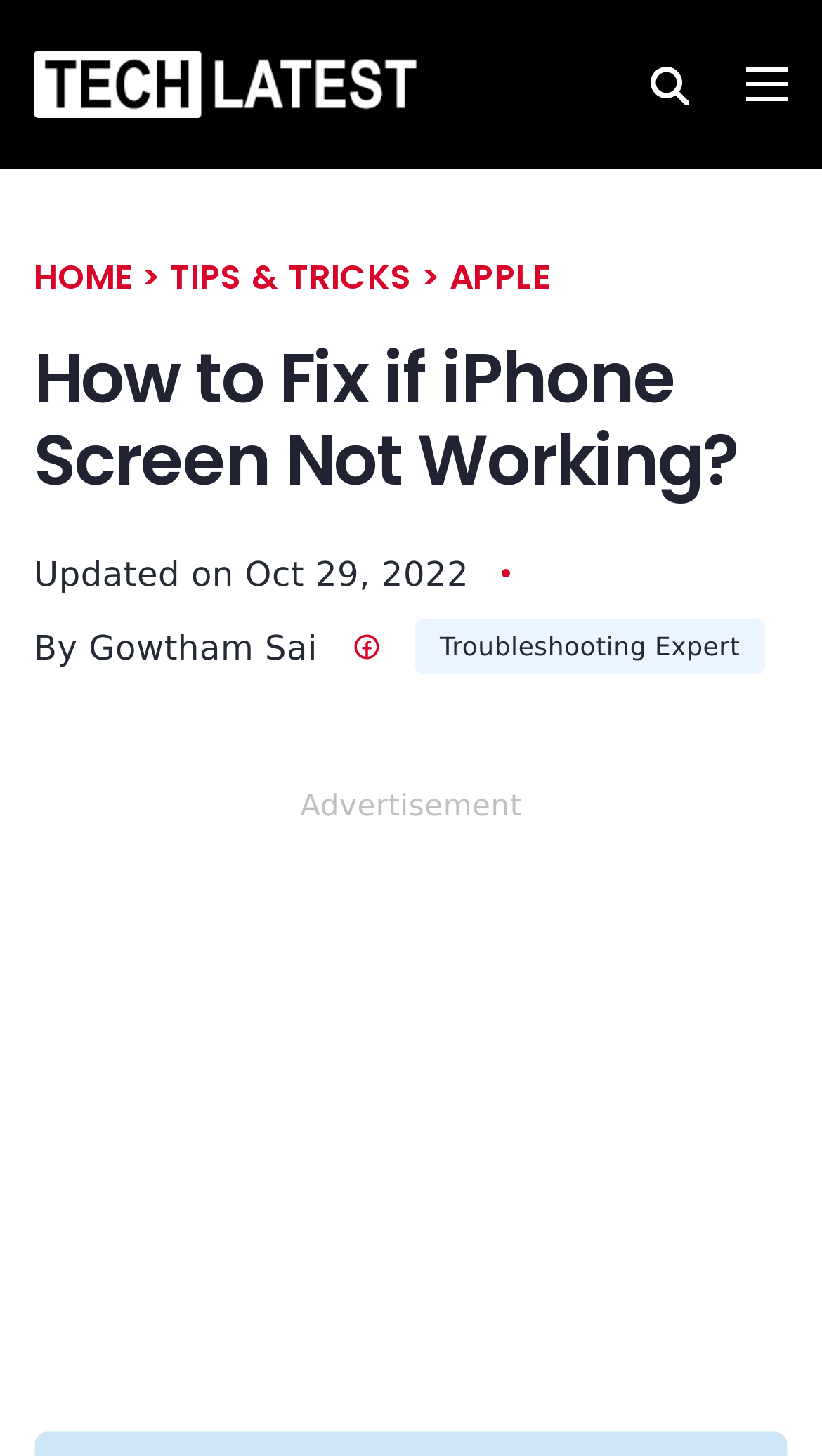What is the logo of the website?
Using the image as a reference, deliver a detailed and thorough answer to the question.

The logo of the website can be found by looking at the top-left corner of the webpage, where the image 'TL Logo New' is located.